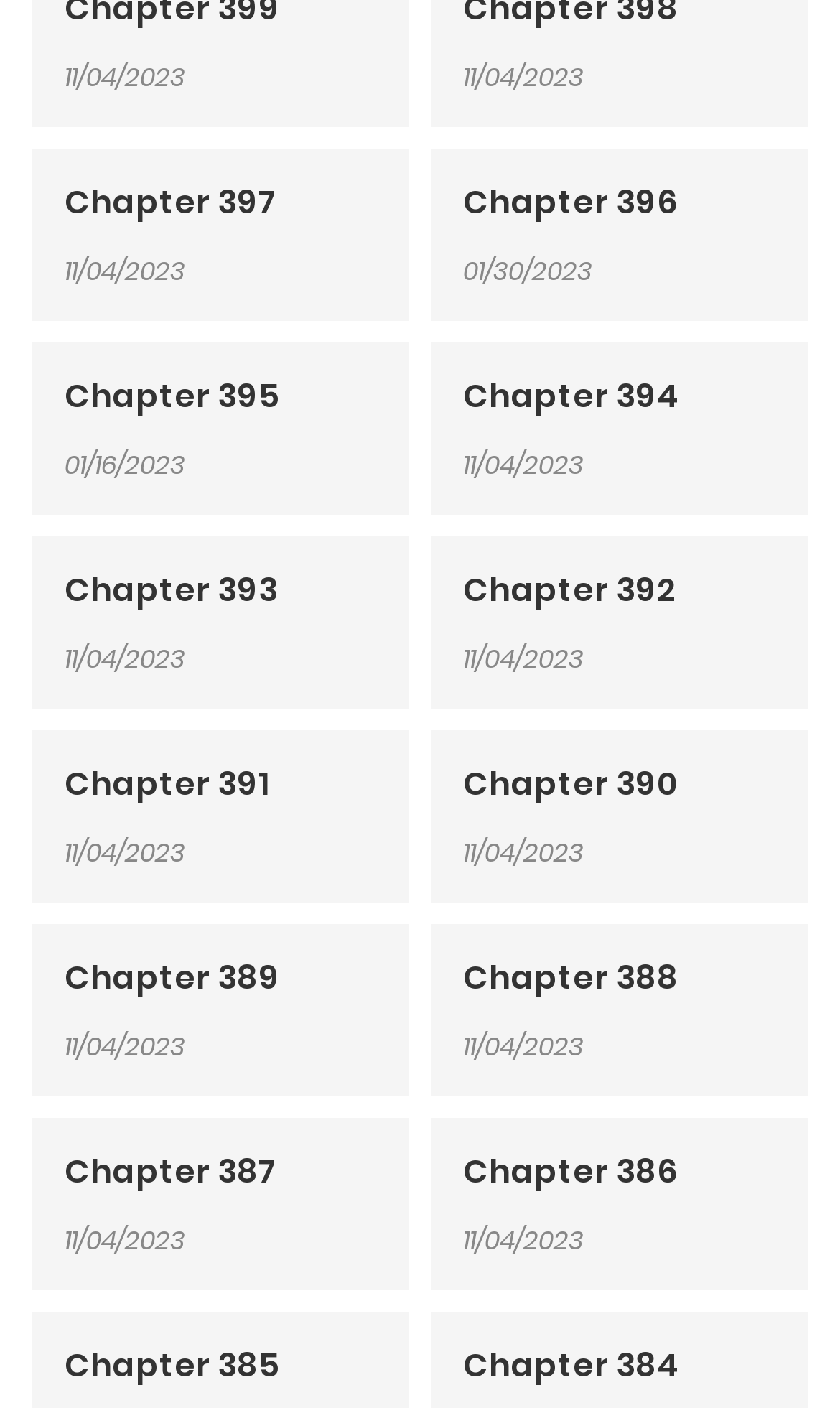What are the chapter numbers listed?
Examine the webpage screenshot and provide an in-depth answer to the question.

By examining the links on the webpage, I can see that the chapter numbers listed range from Chapter 397 to Chapter 384, with each chapter having a corresponding link.